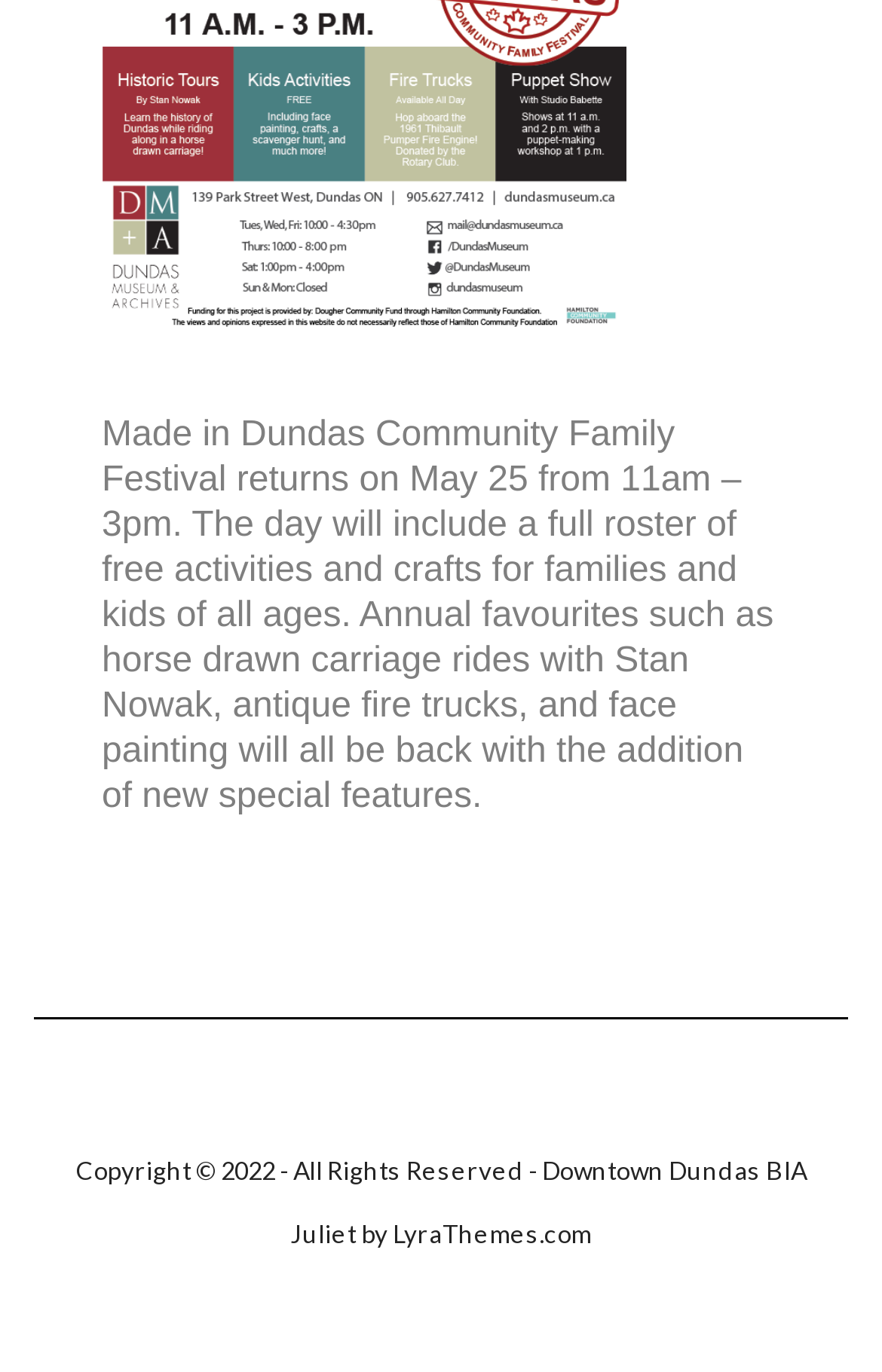Identify the bounding box coordinates for the UI element described by the following text: "Juliet". Provide the coordinates as four float numbers between 0 and 1, in the format [left, top, right, bottom].

[0.329, 0.889, 0.404, 0.91]